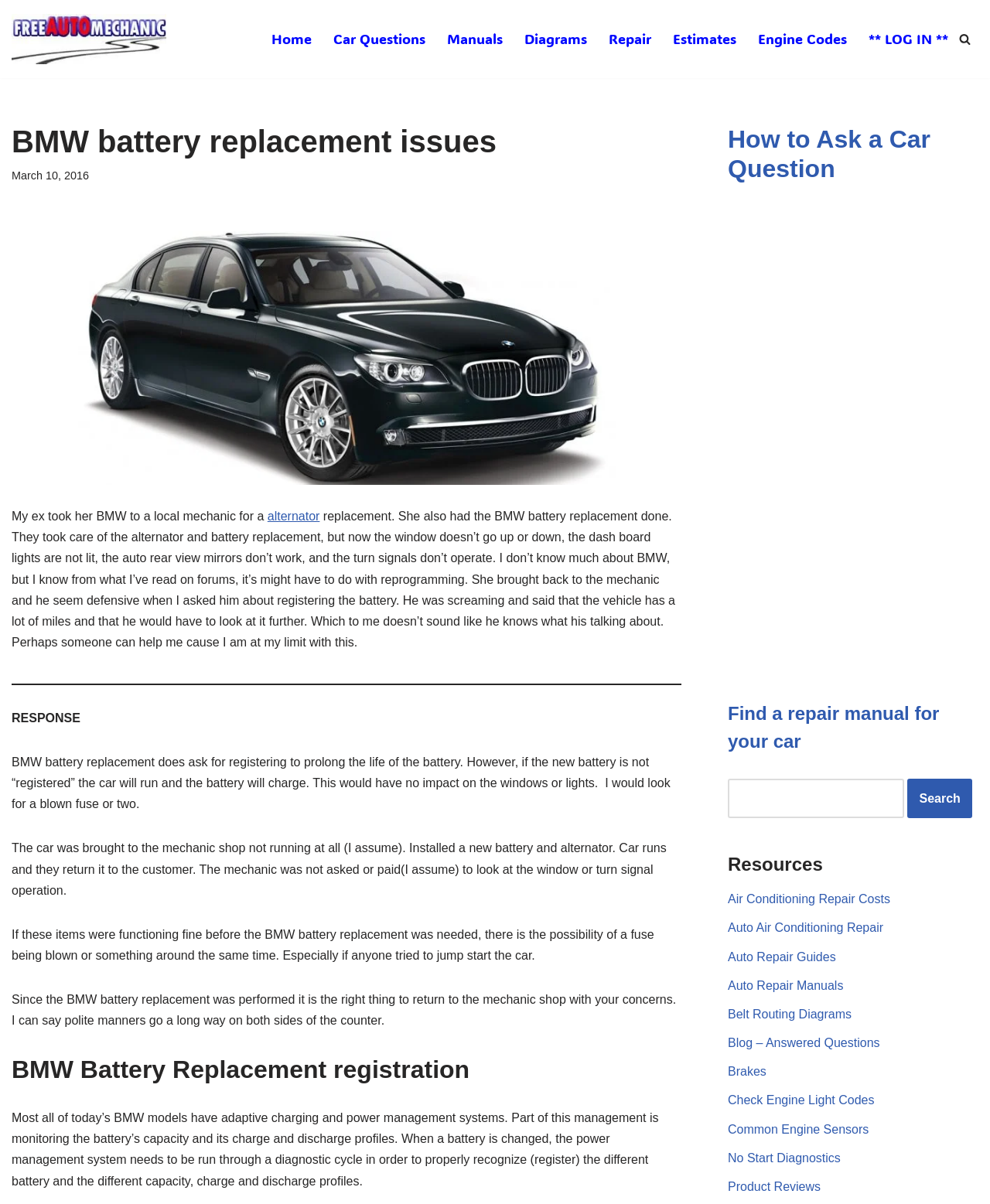Observe the image and answer the following question in detail: What is the topic of the webpage?

The webpage is about a specific issue with a BMW battery replacement, where the car's windows, dashboard lights, and turn signals stopped working after the replacement. The webpage provides a description of the problem and responses from a car mechanic.